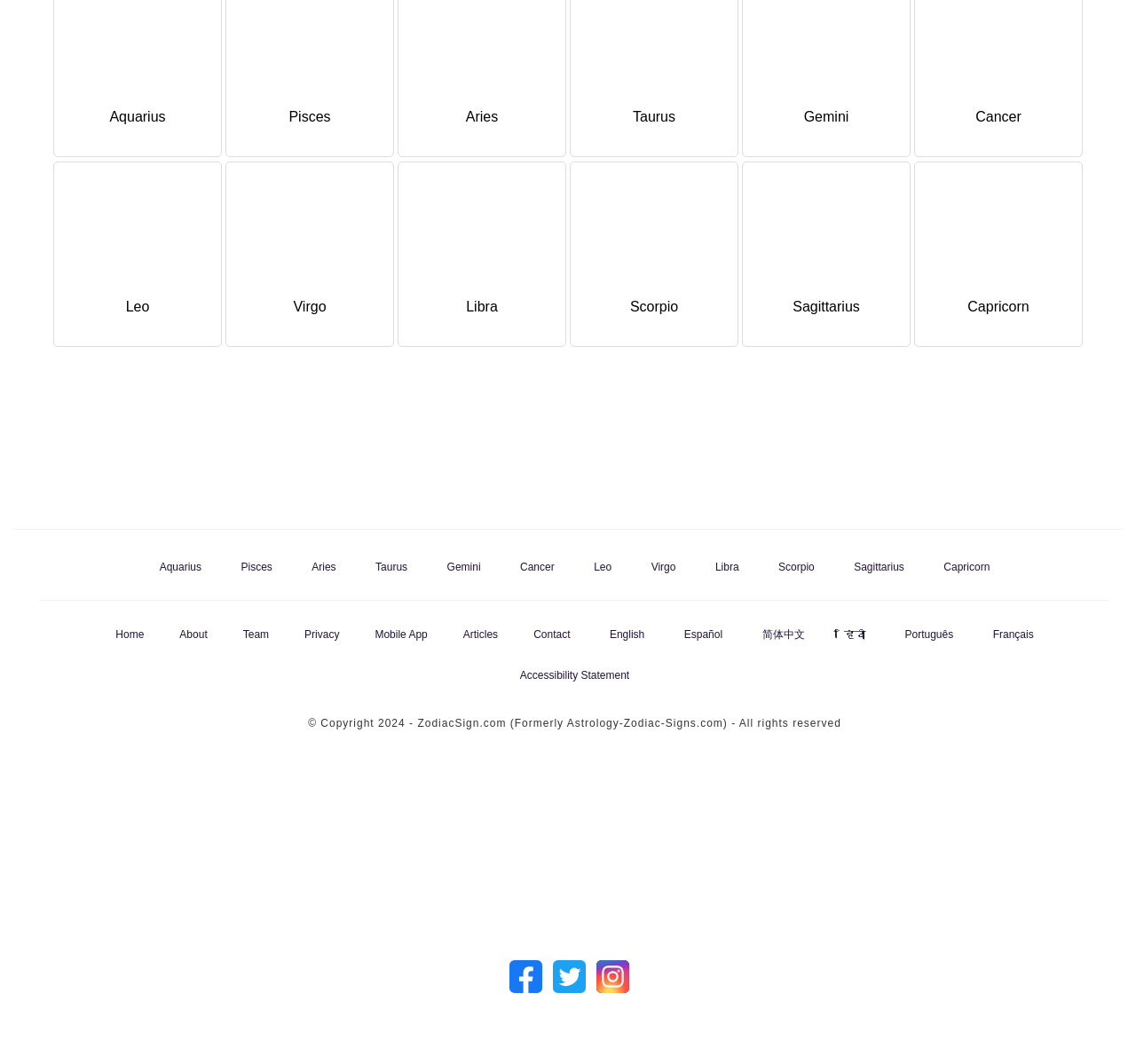Please identify the bounding box coordinates for the region that you need to click to follow this instruction: "Click on Aquarius".

[0.052, 0.094, 0.191, 0.138]